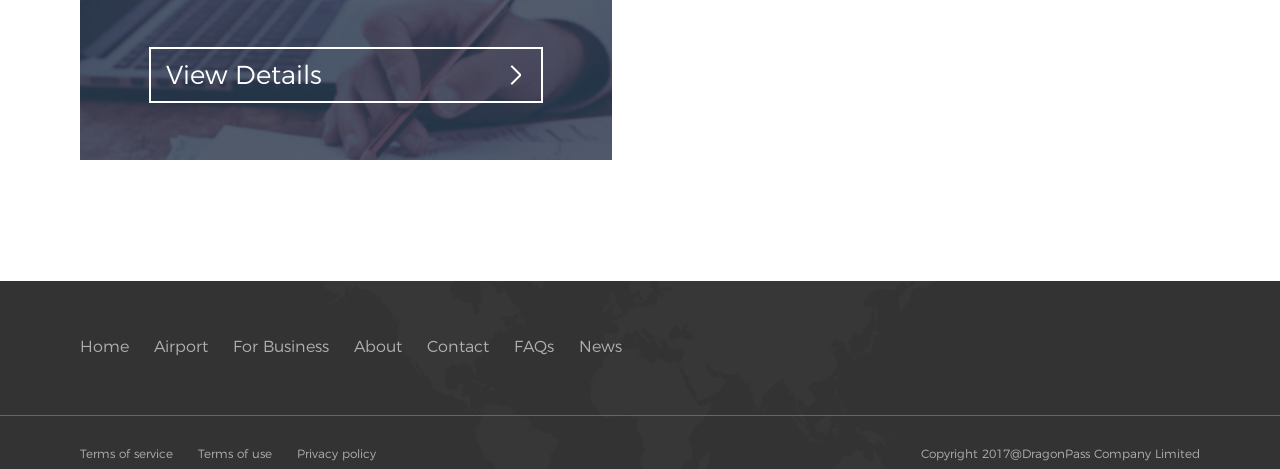Find the bounding box coordinates for the area that should be clicked to accomplish the instruction: "View airport information".

[0.12, 0.719, 0.162, 0.76]